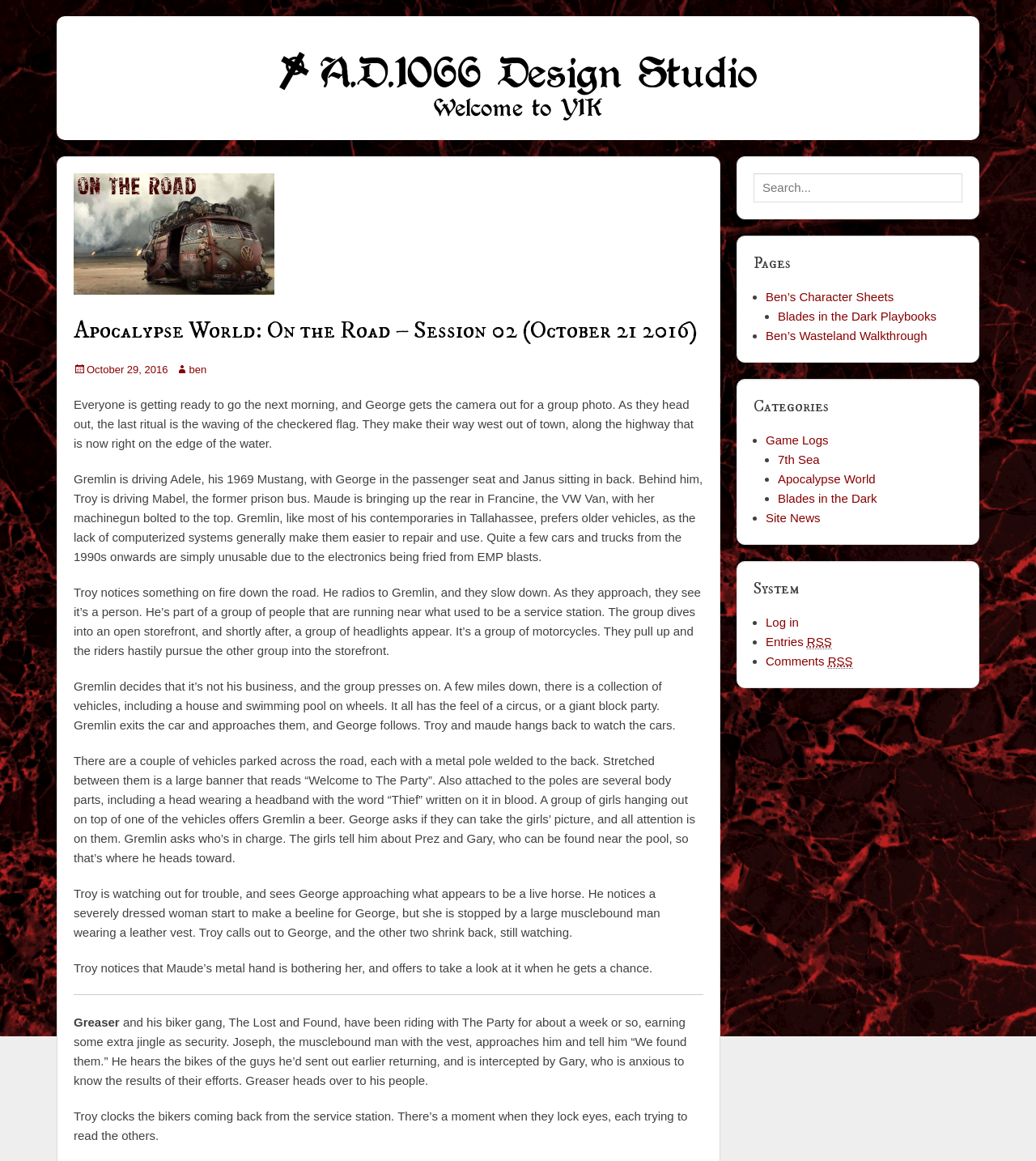Please find the bounding box coordinates (top-left x, top-left y, bottom-right x, bottom-right y) in the screenshot for the UI element described as follows: Blades in the Dark Playbooks

[0.751, 0.266, 0.904, 0.278]